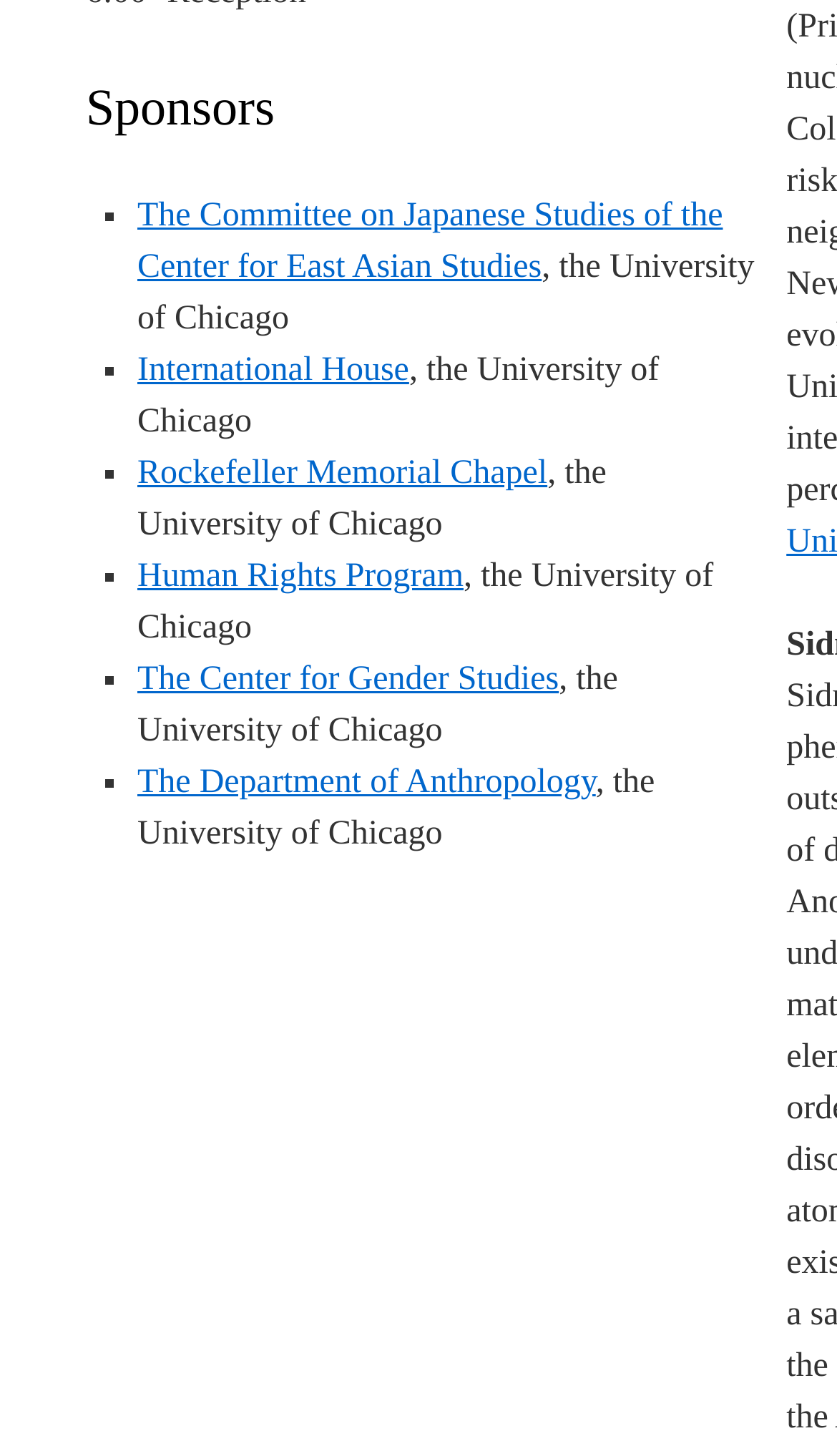Answer succinctly with a single word or phrase:
How many sponsors are listed?

5